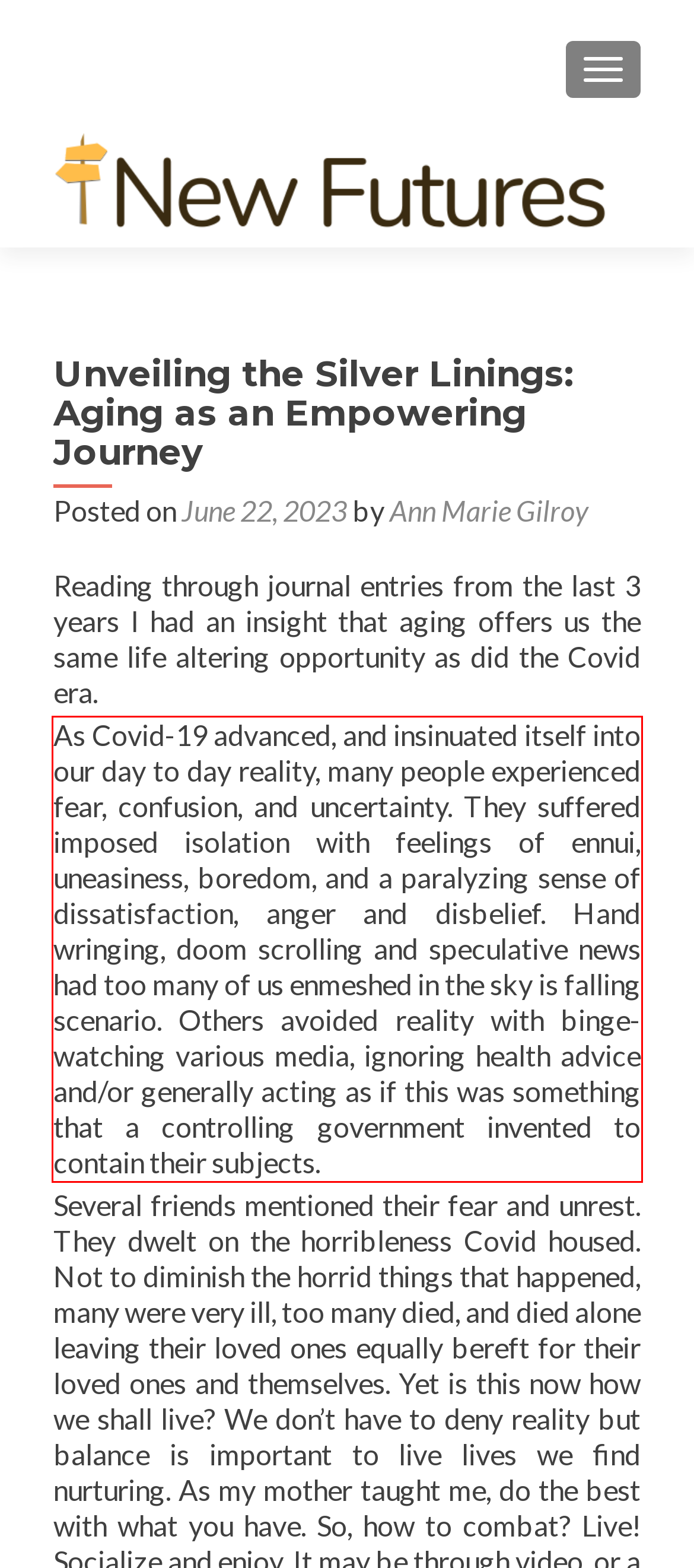Please look at the webpage screenshot and extract the text enclosed by the red bounding box.

As Covid-19 advanced, and insinuated itself into our day to day reality, many people experienced fear, confusion, and uncertainty. They suffered imposed isolation with feelings of ennui, uneasiness, boredom, and a paralyzing sense of dissatisfaction, anger and disbelief. Hand wringing, doom scrolling and speculative news had too many of us enmeshed in the sky is falling scenario. Others avoided reality with binge-watching various media, ignoring health advice and/or generally acting as if this was something that a controlling government invented to contain their subjects.